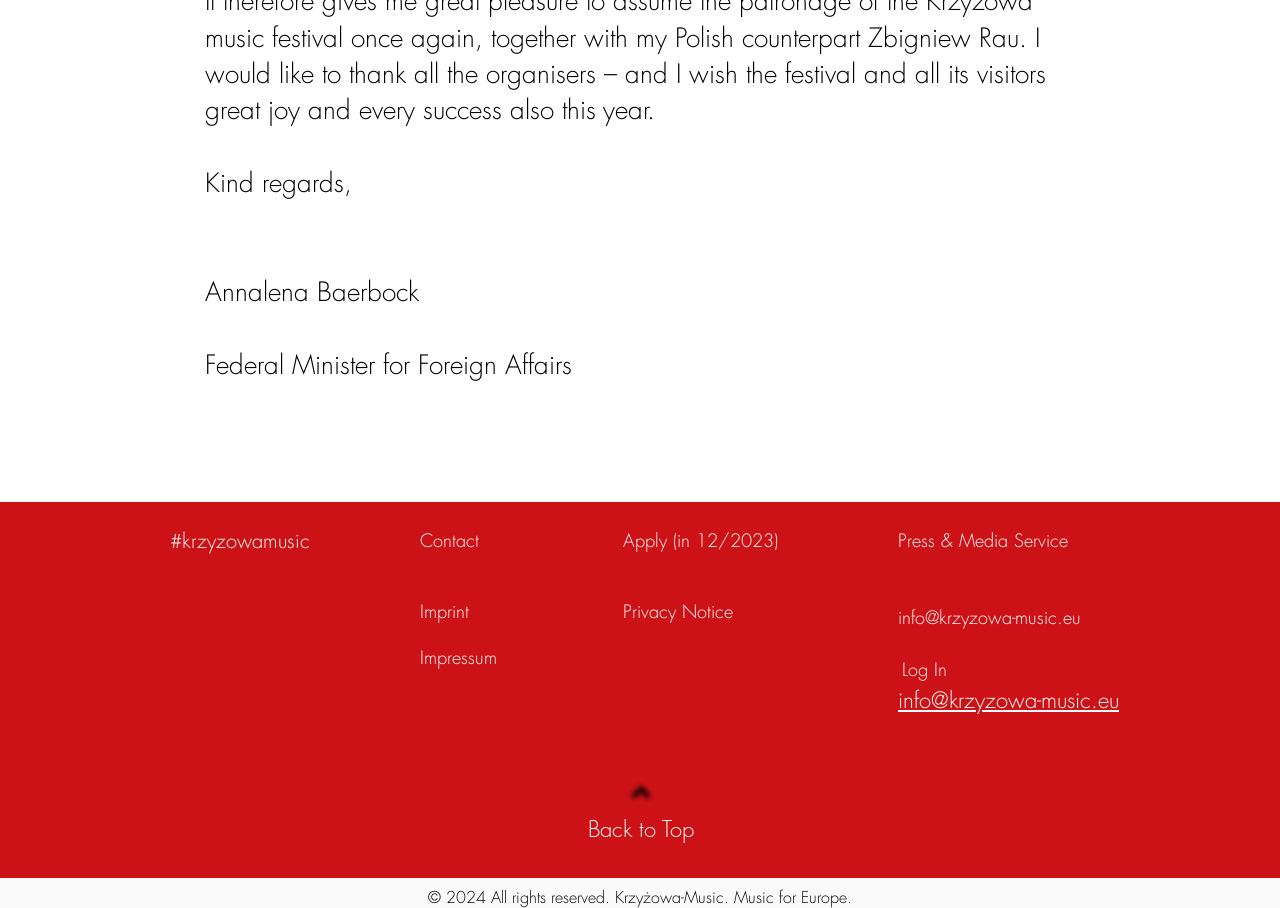Using the description: "Contact", determine the UI element's bounding box coordinates. Ensure the coordinates are in the format of four float numbers between 0 and 1, i.e., [left, top, right, bottom].

[0.328, 0.573, 0.447, 0.617]